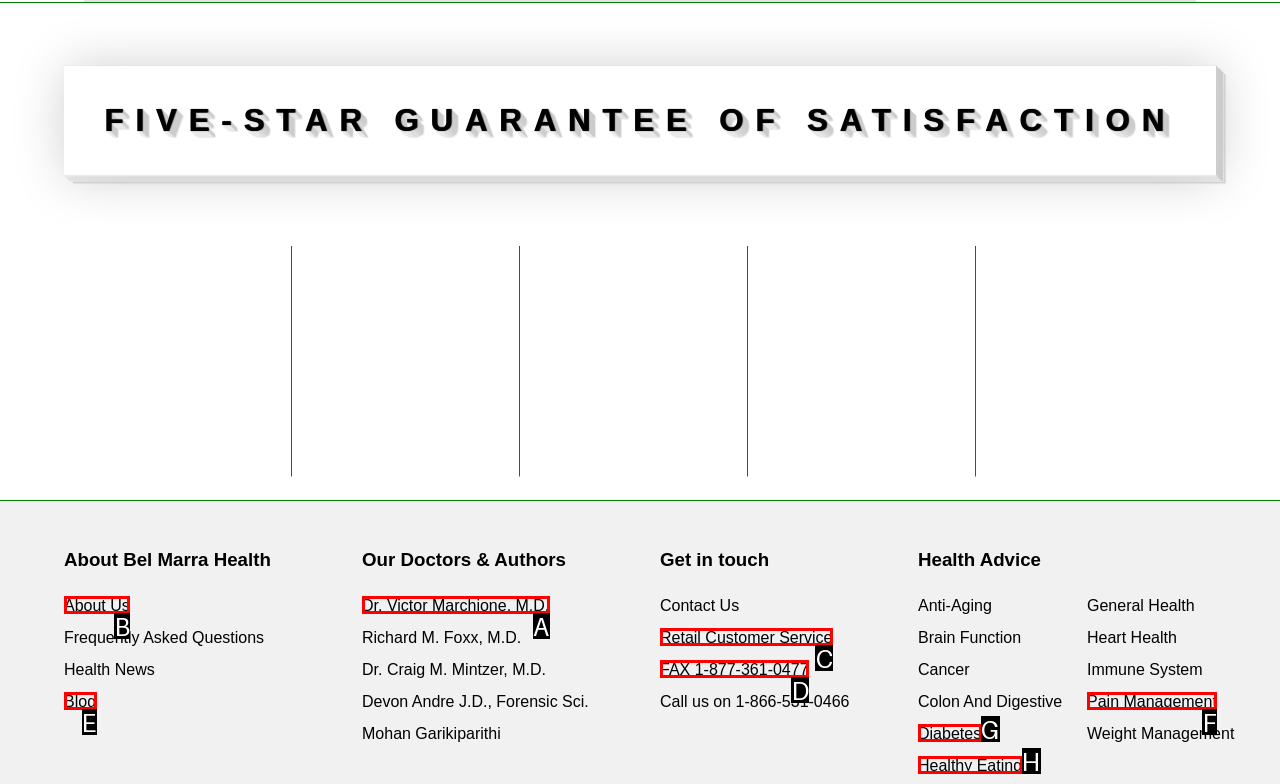Based on the task: Read about 'Dr. Victor Marchione, M.D.', which UI element should be clicked? Answer with the letter that corresponds to the correct option from the choices given.

A